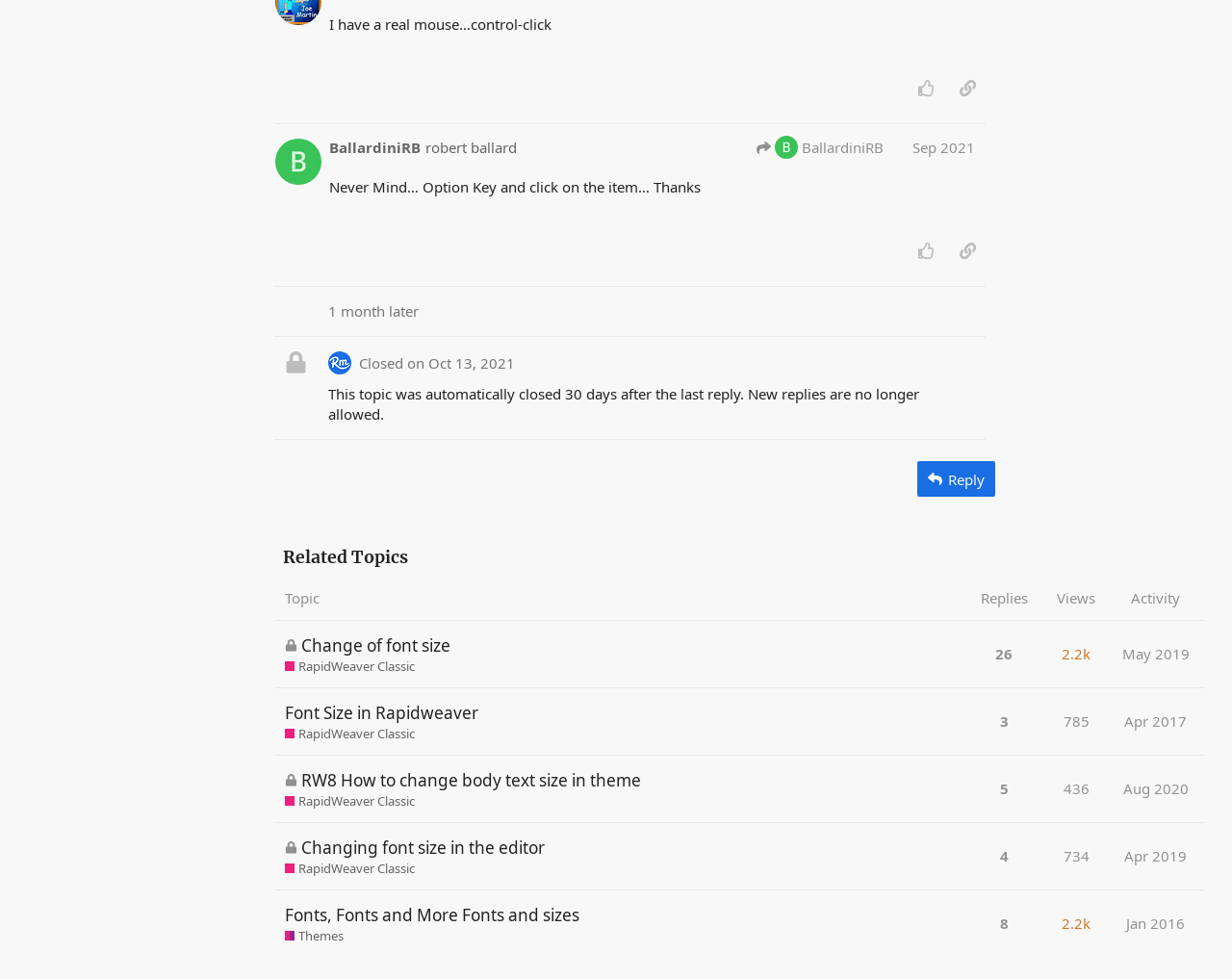Using the given description, provide the bounding box coordinates formatted as (top-left x, top-left y, bottom-right x, bottom-right y), with all values being floating point numbers between 0 and 1. Description: Sep 2021

[0.74, 0.138, 0.791, 0.158]